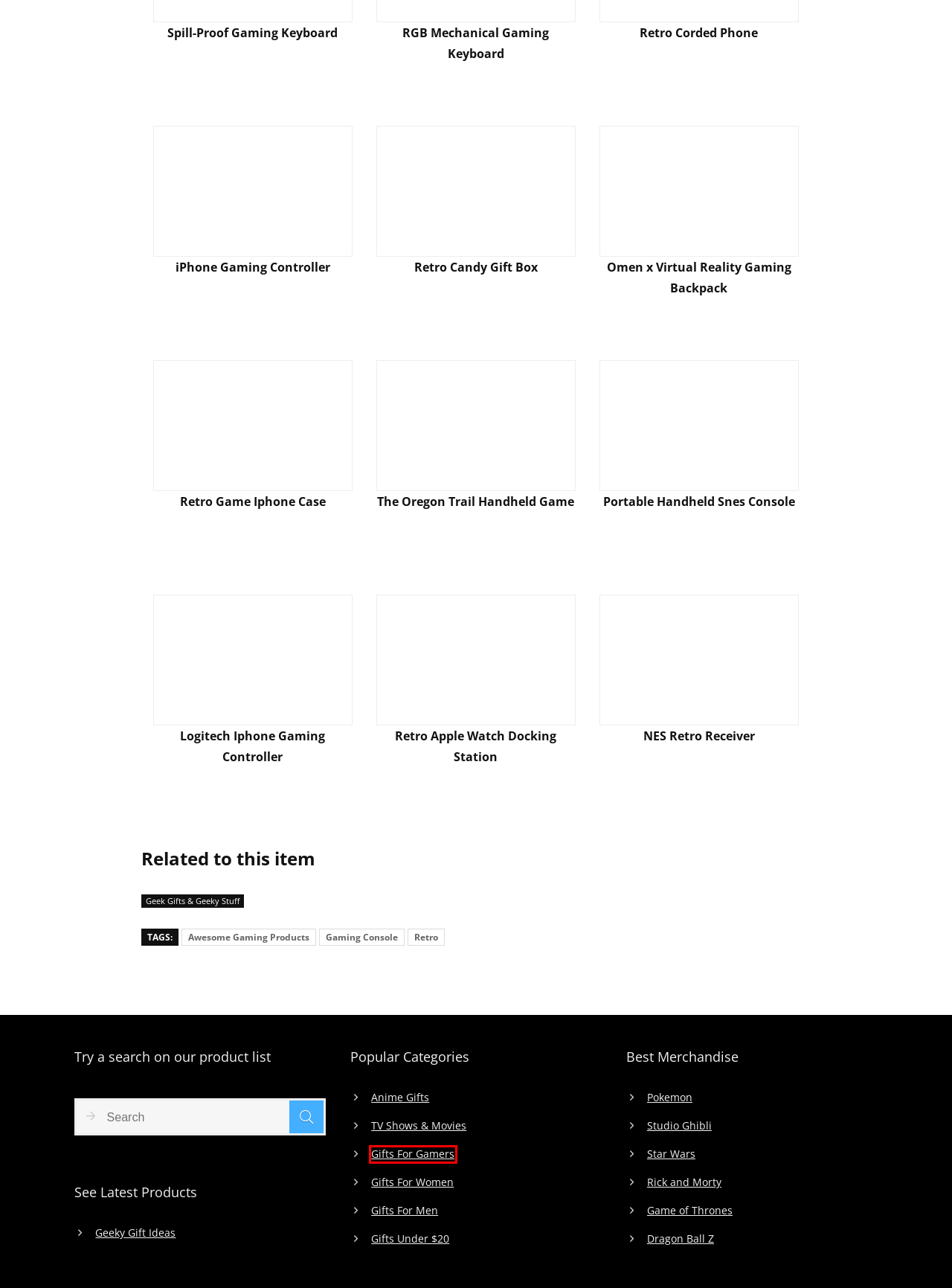You are given a screenshot of a webpage within which there is a red rectangle bounding box. Please choose the best webpage description that matches the new webpage after clicking the selected element in the bounding box. Here are the options:
A. iPhone Gaming Controller
B. TV Shows & Movies | Best Products and Unique Gift Ideas For Fans
C. Portable Handheld Snes Console
D. Retro Game Iphone Case
E. Dragon Ball Z Merchandise | Best Products and Unique Gifts
F. Gifts For Gamers | Best Products and Unique Gaming Gift Ideas
G. Gifts For Men | Best Products and Unique Gift Ideas For Him
H. Privacy Policy

F